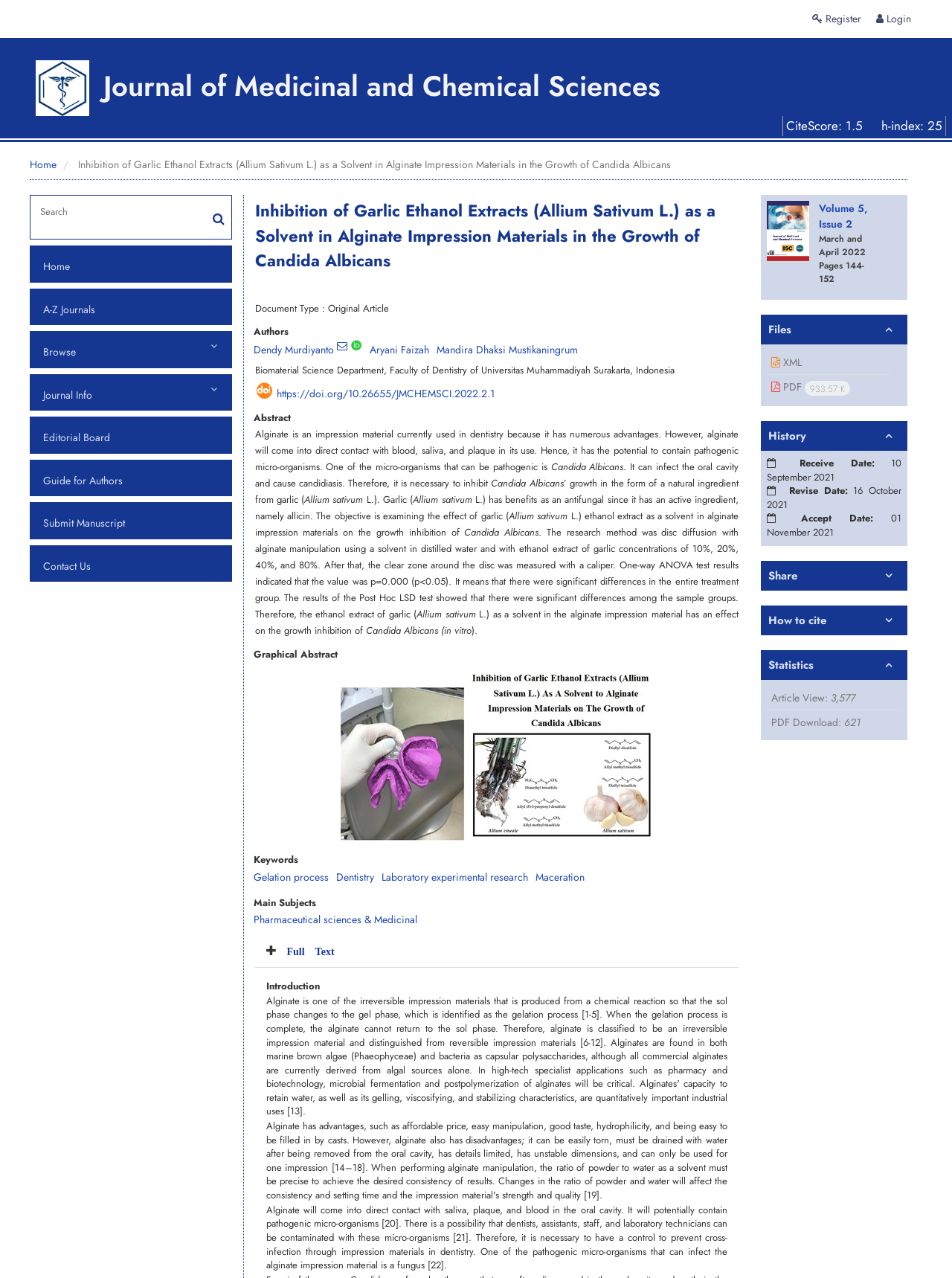Identify the bounding box coordinates of the region I need to click to complete this instruction: "register".

[0.853, 0.009, 0.905, 0.02]